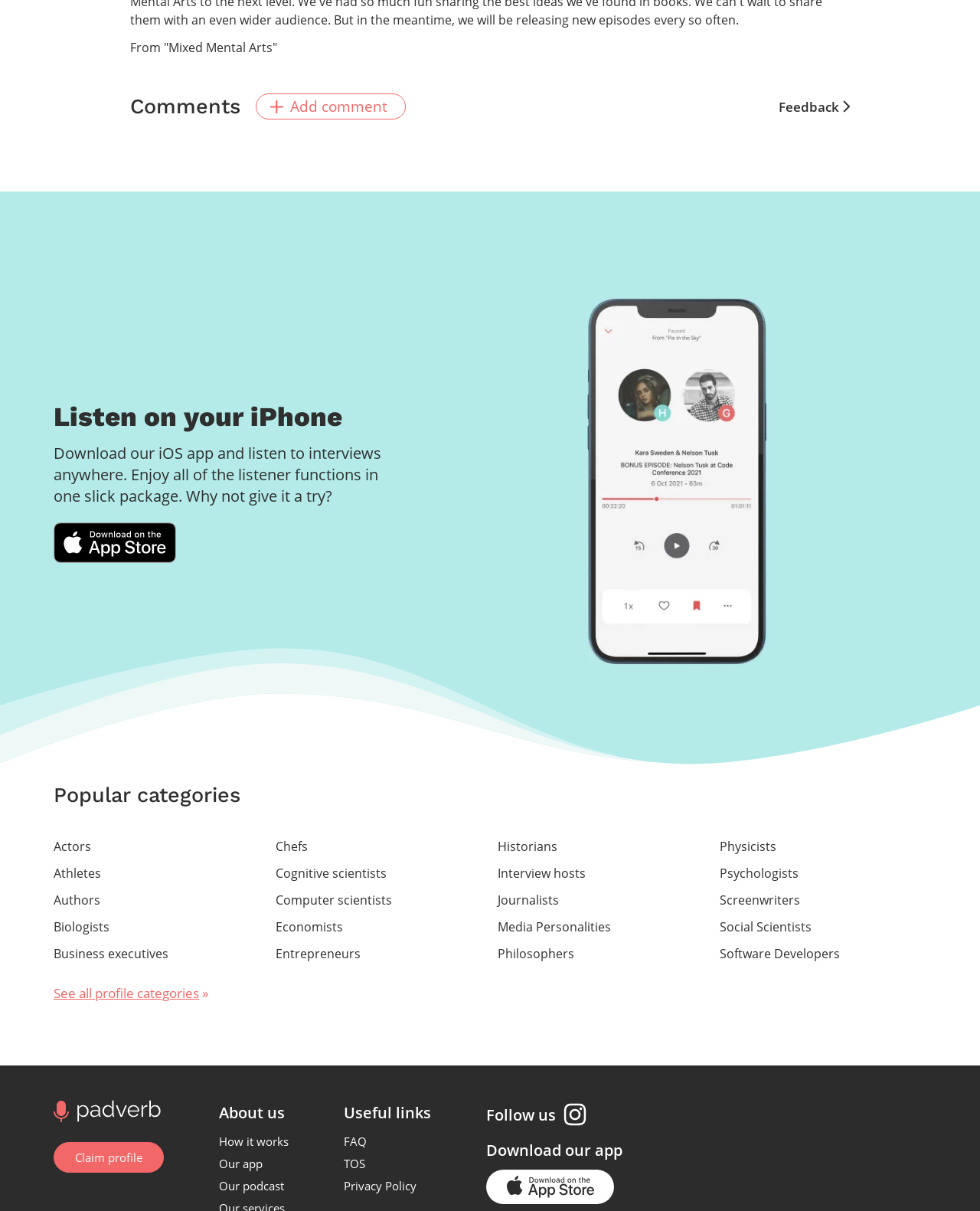Find the bounding box of the web element that fits this description: "parent_node: Follow us aria-label="Instagram page"".

[0.574, 0.91, 0.599, 0.93]